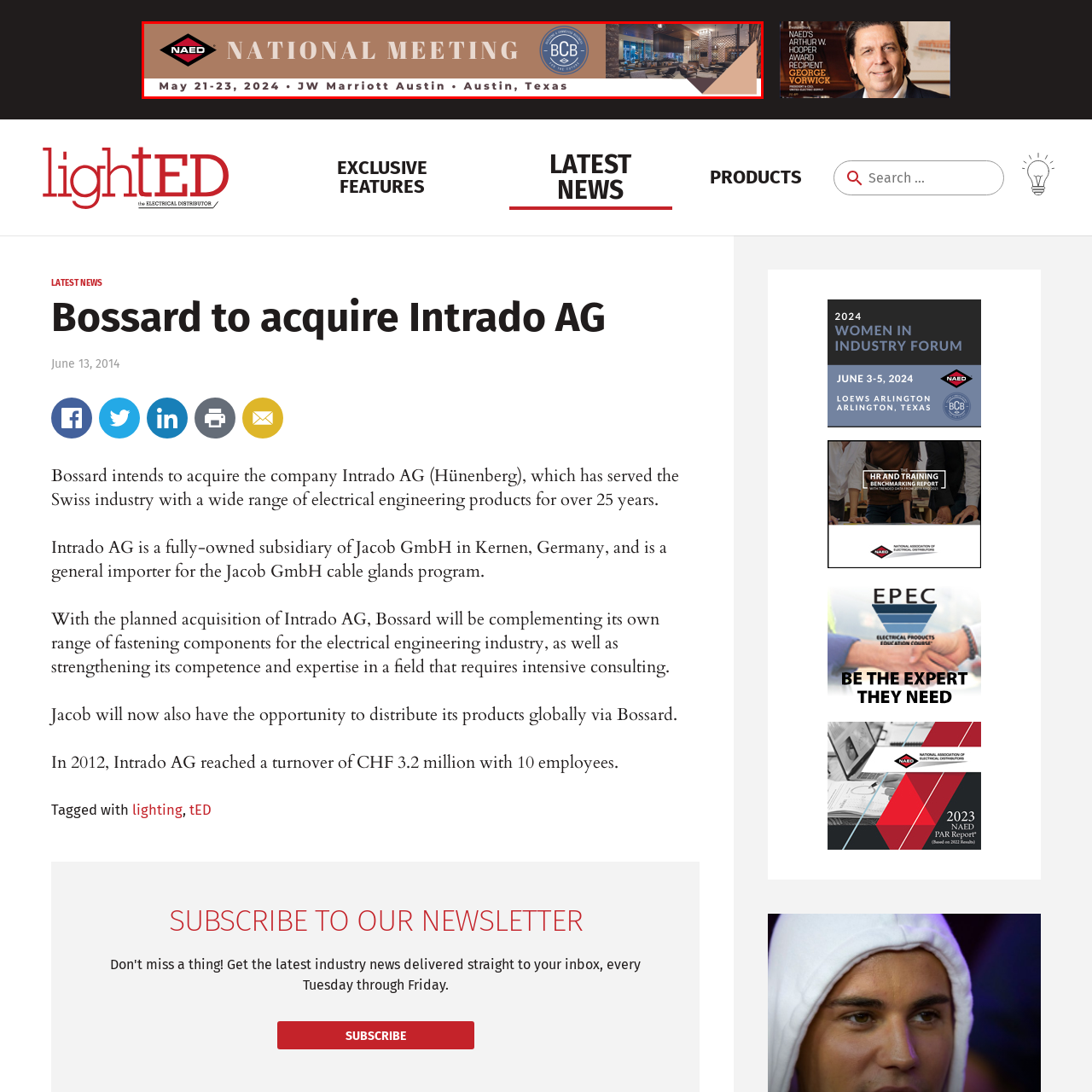Where is the NAED National Meeting taking place?
Look closely at the image highlighted by the red bounding box and give a comprehensive answer to the question.

The location of the NAED National Meeting is mentioned in the caption, which specifies that the event will be held at the JW Marriott in Austin, Texas.